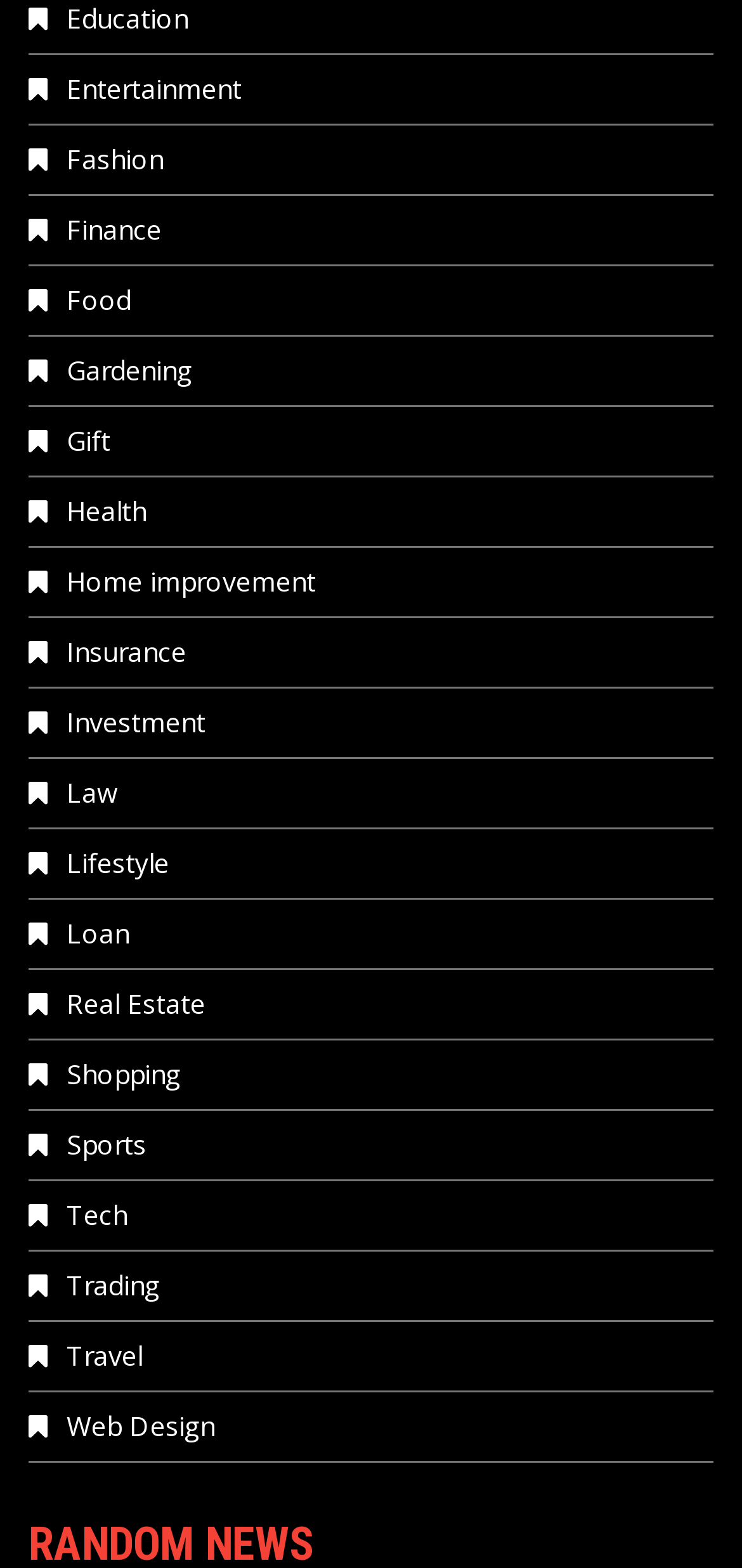Answer this question using a single word or a brief phrase:
Is there a category related to money?

Yes